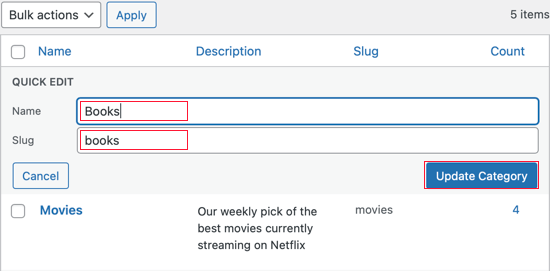What is the purpose of the 'Update Category' button?
Respond with a short answer, either a single word or a phrase, based on the image.

To save changes